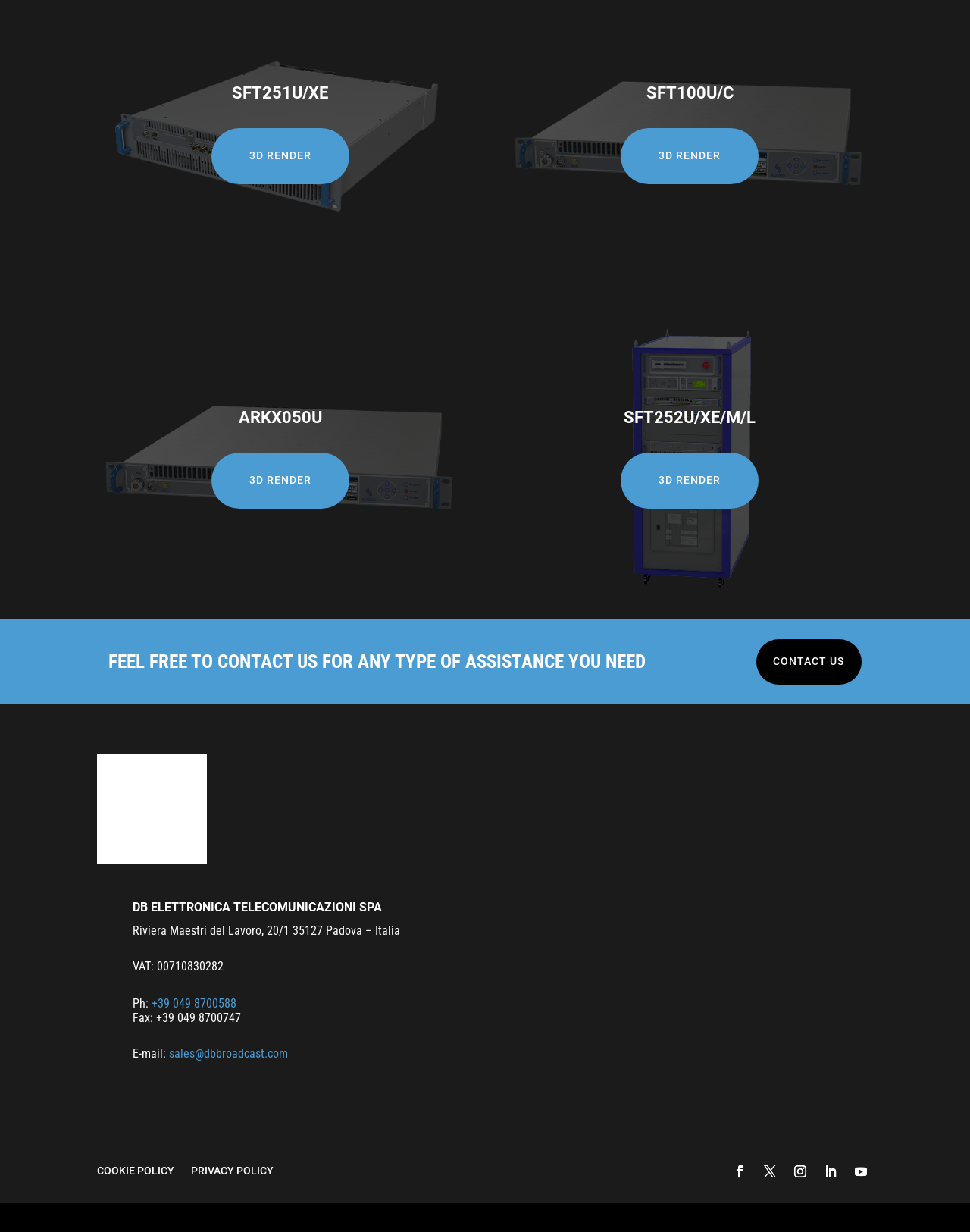Please find and report the bounding box coordinates of the element to click in order to perform the following action: "Call the phone number". The coordinates should be expressed as four float numbers between 0 and 1, in the format [left, top, right, bottom].

[0.156, 0.808, 0.244, 0.82]